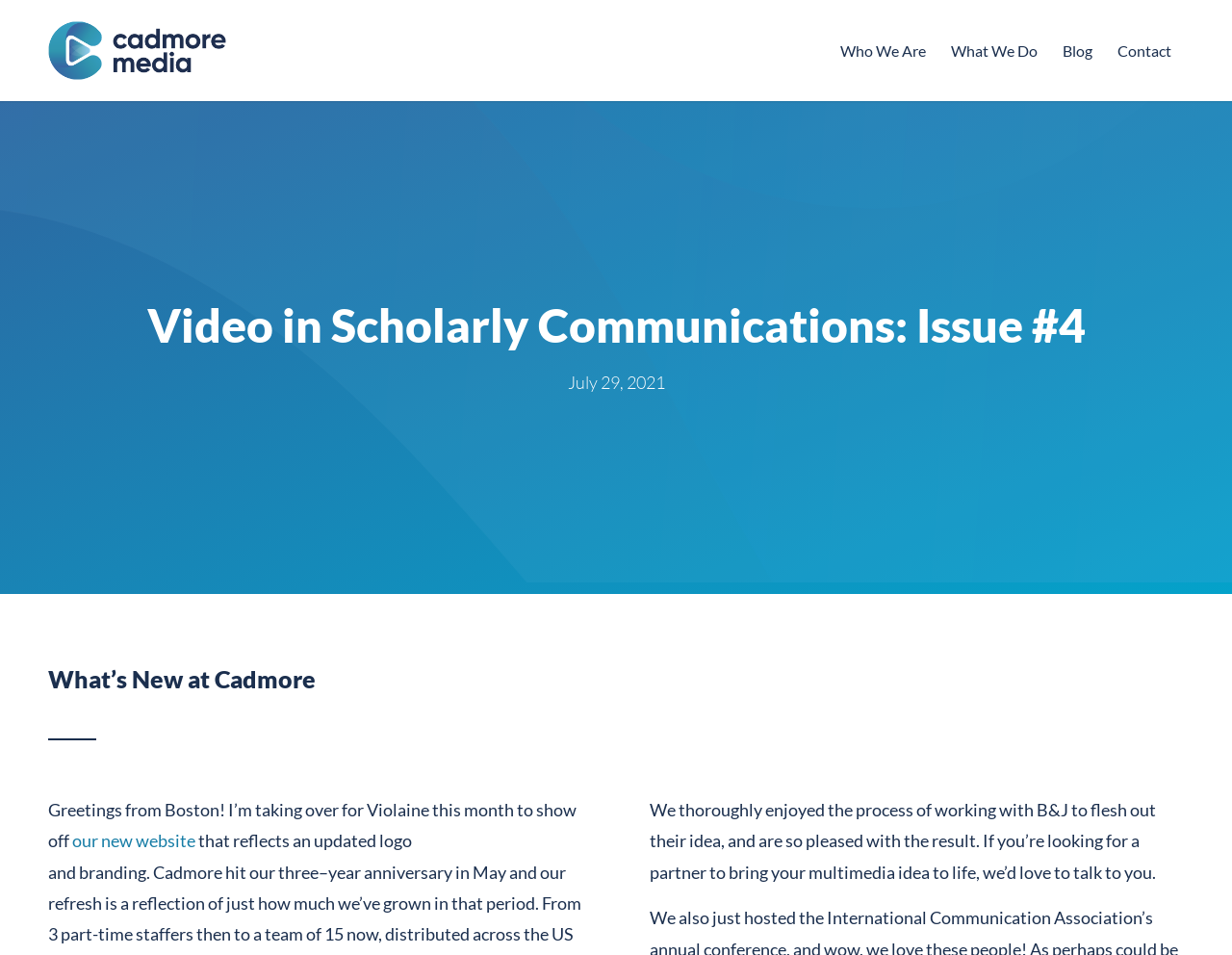Provide the text content of the webpage's main heading.

Video in Scholarly Communications: Issue #4